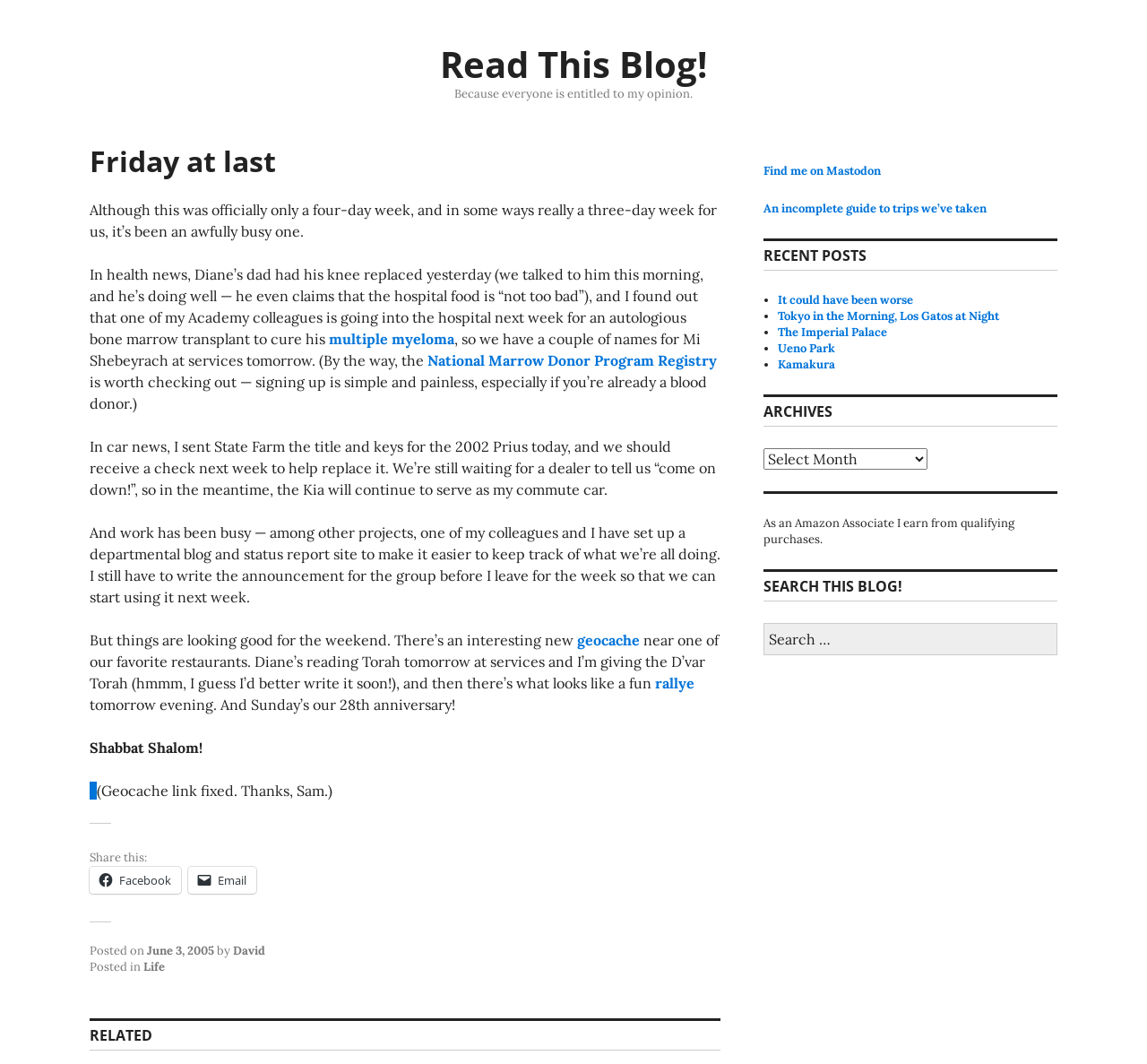What is the author's name?
Analyze the screenshot and provide a detailed answer to the question.

The author's name is mentioned in the footer section of the webpage, where it says 'Posted by David'.